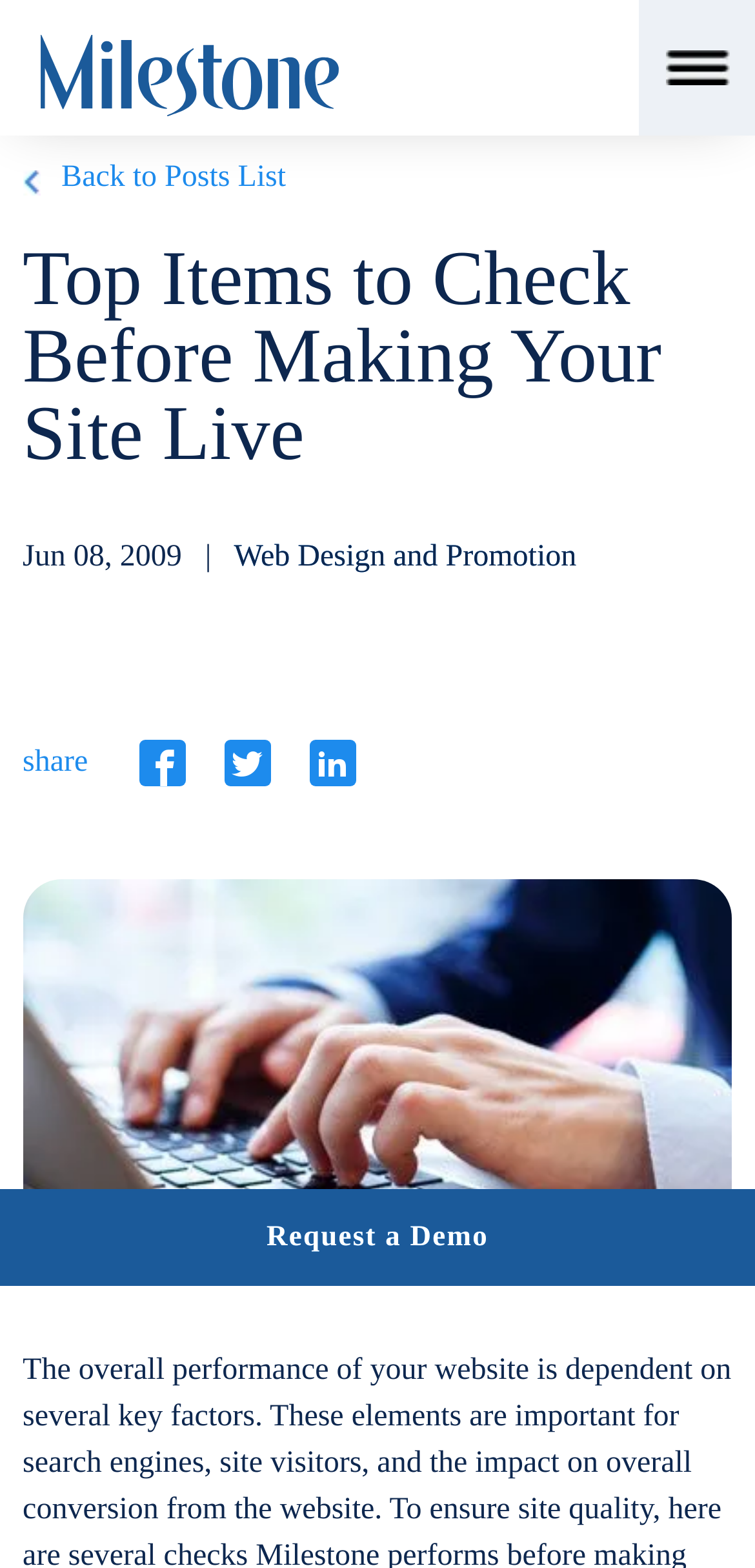Specify the bounding box coordinates of the element's region that should be clicked to achieve the following instruction: "Go back to posts list". The bounding box coordinates consist of four float numbers between 0 and 1, in the format [left, top, right, bottom].

[0.03, 0.103, 0.379, 0.124]